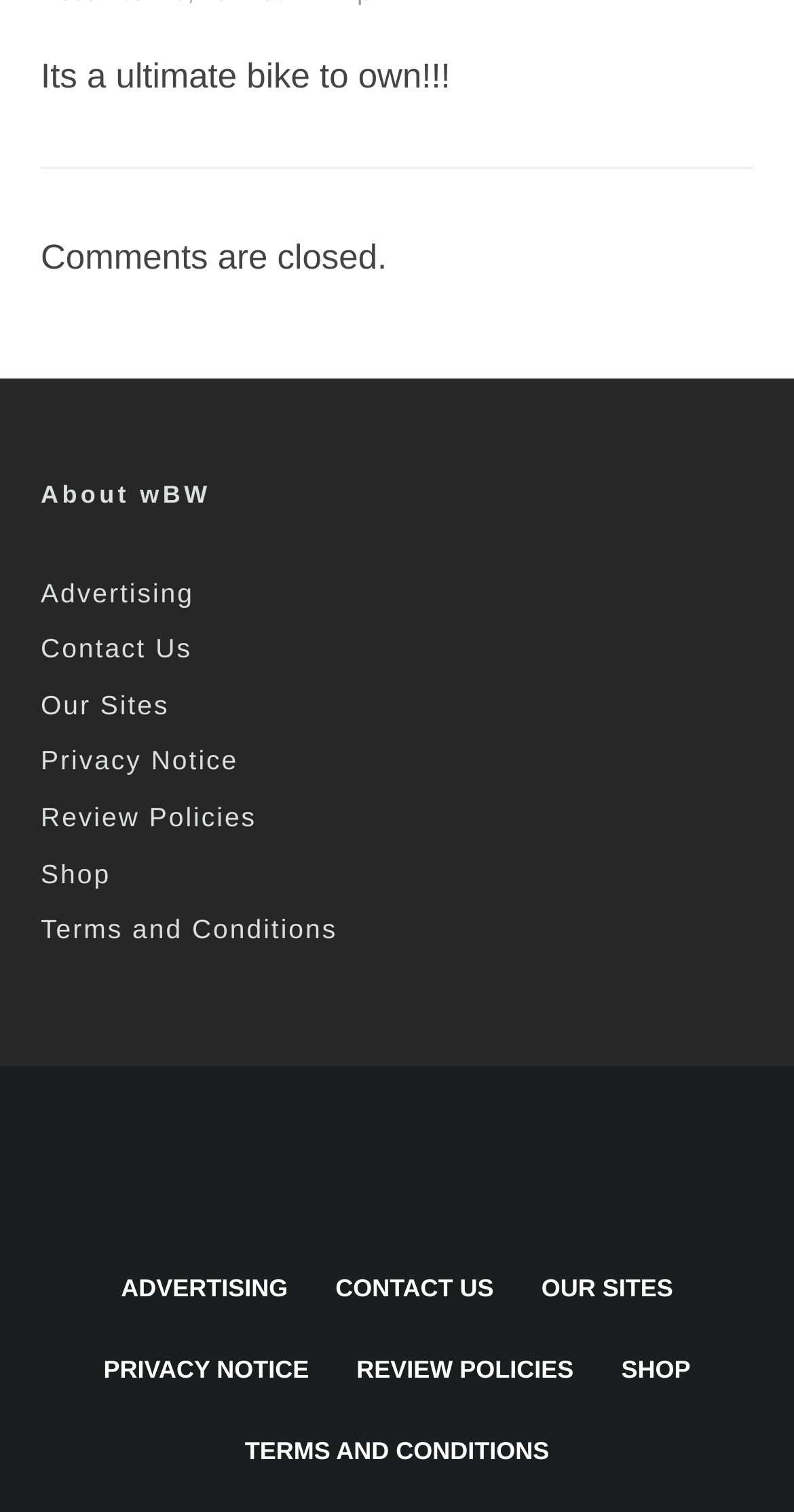Locate the bounding box coordinates of the clickable region to complete the following instruction: "check Review Policies."

[0.449, 0.893, 0.723, 0.92]